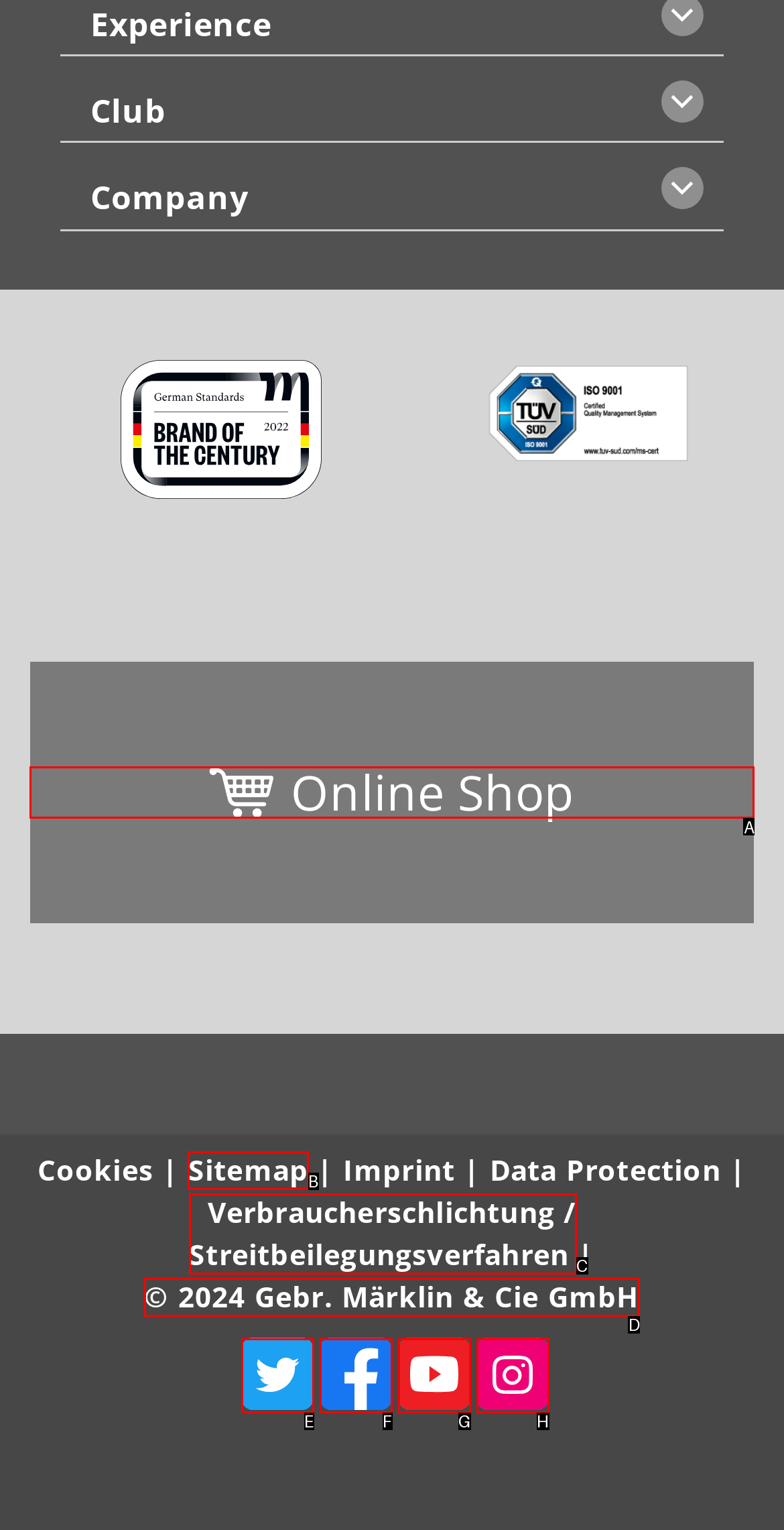Identify the letter of the UI element I need to click to carry out the following instruction: Visit the Online Shop

A